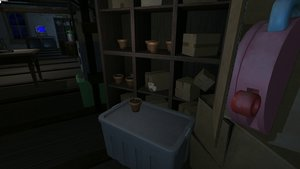Utilize the details in the image to thoroughly answer the following question: What is the atmosphere of the scene?

The caption describes the atmosphere of the scene as tense and foreboding, which is characteristic of the game's psychological thriller elements, suggesting that the scene is meant to be suspenseful and ominous.